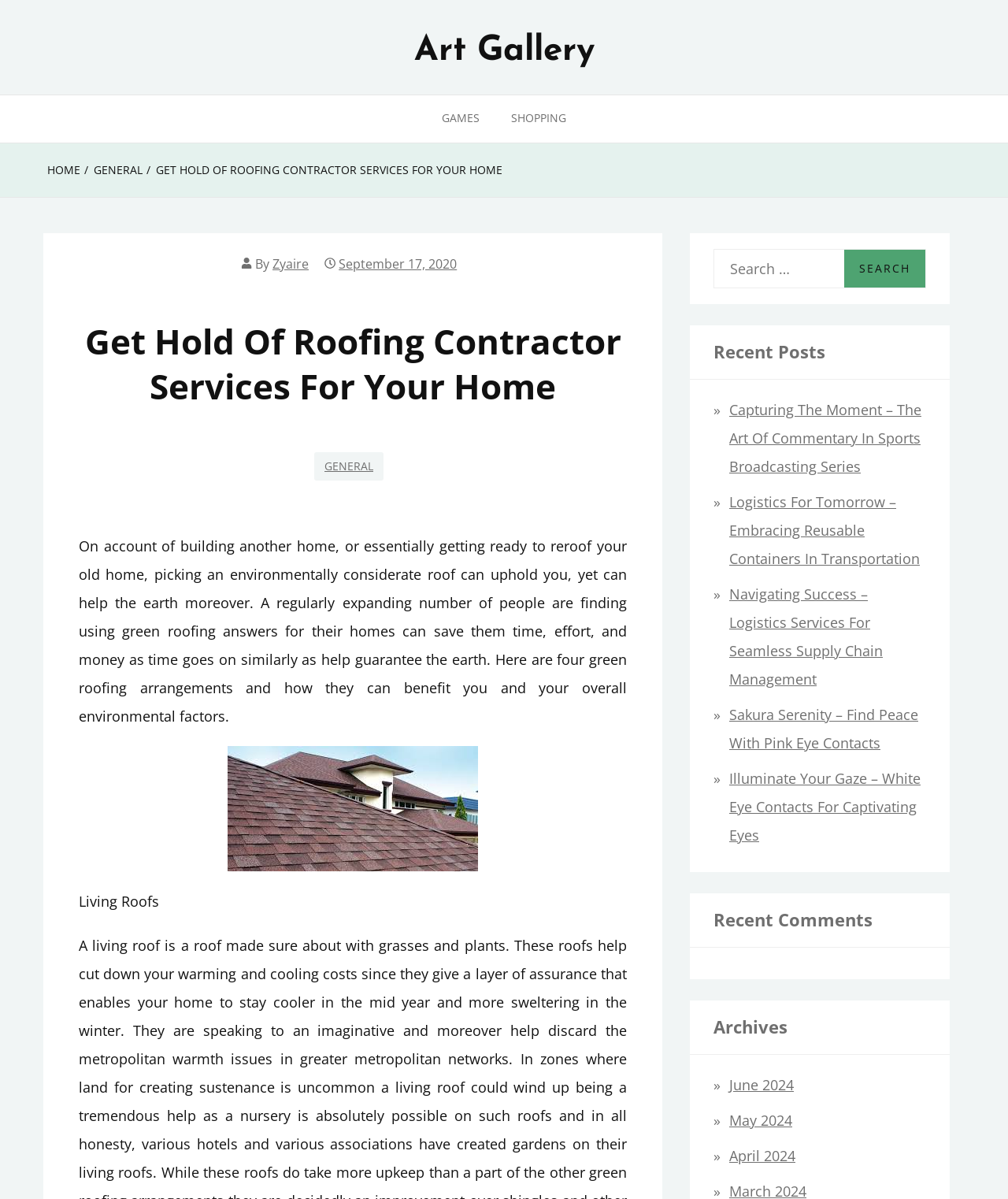Write an extensive caption that covers every aspect of the webpage.

This webpage appears to be a blog or article page with a focus on roofing contractor services. At the top, there is a header section with a navigation menu containing links to "GAMES" and "SHOPPING" on the right side, and a breadcrumbs section on the left side with links to "HOME" and "GENERAL". Below the header, there is a title "Get Hold Of Roofing Contractor Services For Your Home" with a subtitle "By Zyaire, September 17, 2020".

The main content of the page is an article about environmentally friendly roofing options, which includes a heading "Get Hold Of Roofing Contractor Services For Your Home" and a block of text discussing the benefits of green roofing solutions. The article is accompanied by an image of a "Roofing Contractor" on the right side.

On the right-hand side of the page, there is a search bar with a button labeled "Search" and a heading "Recent Posts" followed by a list of links to other articles, including "Capturing The Moment – The Art Of Commentary In Sports Broadcasting Series", "Logistics For Tomorrow – Embracing Reusable Containers In Transportation", and others.

Further down the page, there are headings for "Recent Comments" and "Archives", with links to specific months, such as "June 2024", "May 2024", and "April 2024".